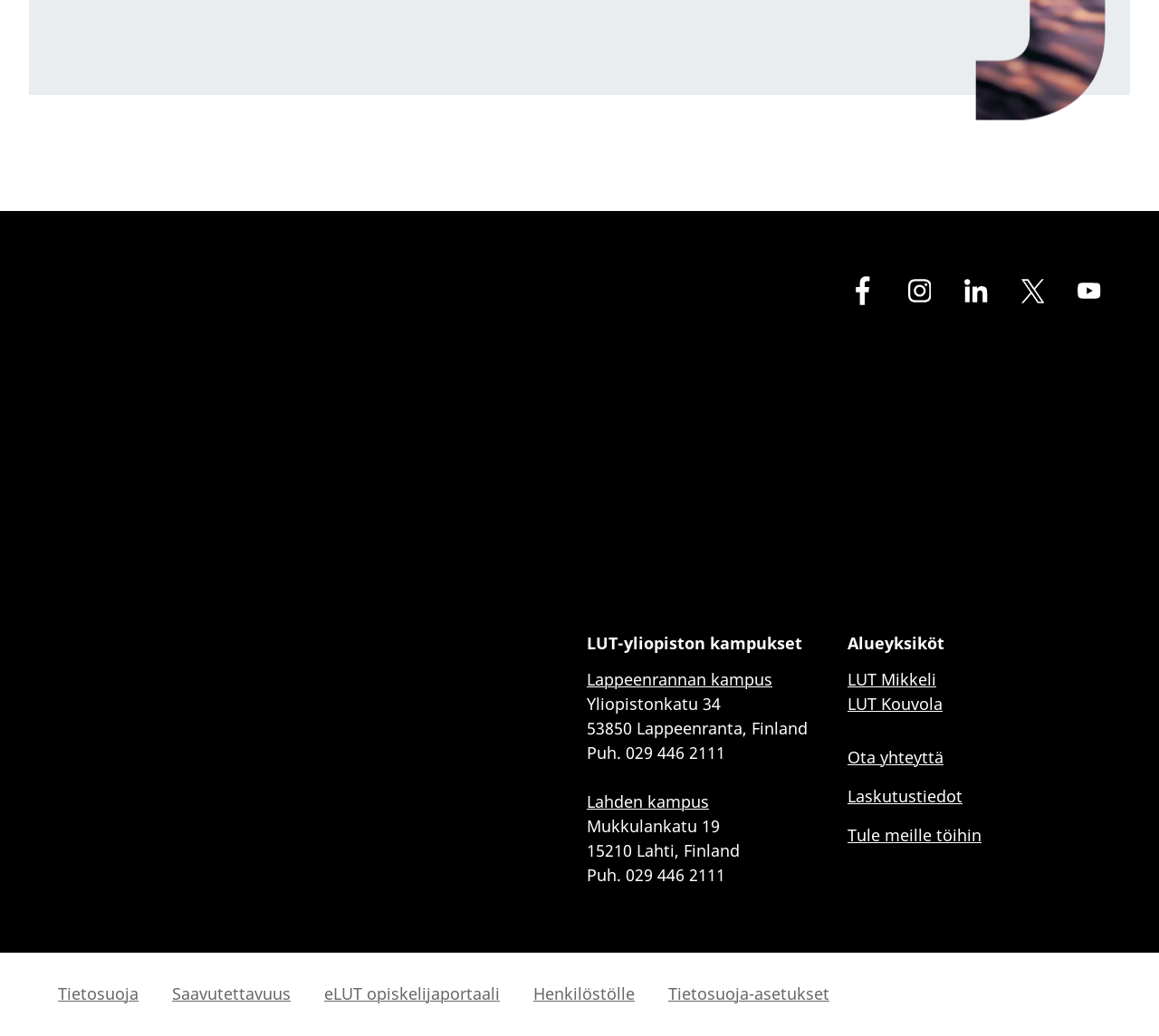Identify the bounding box coordinates for the element you need to click to achieve the following task: "Go to LUT university's Etusivu page". Provide the bounding box coordinates as four float numbers between 0 and 1, in the form [left, top, right, bottom].

[0.05, 0.736, 0.5, 0.864]